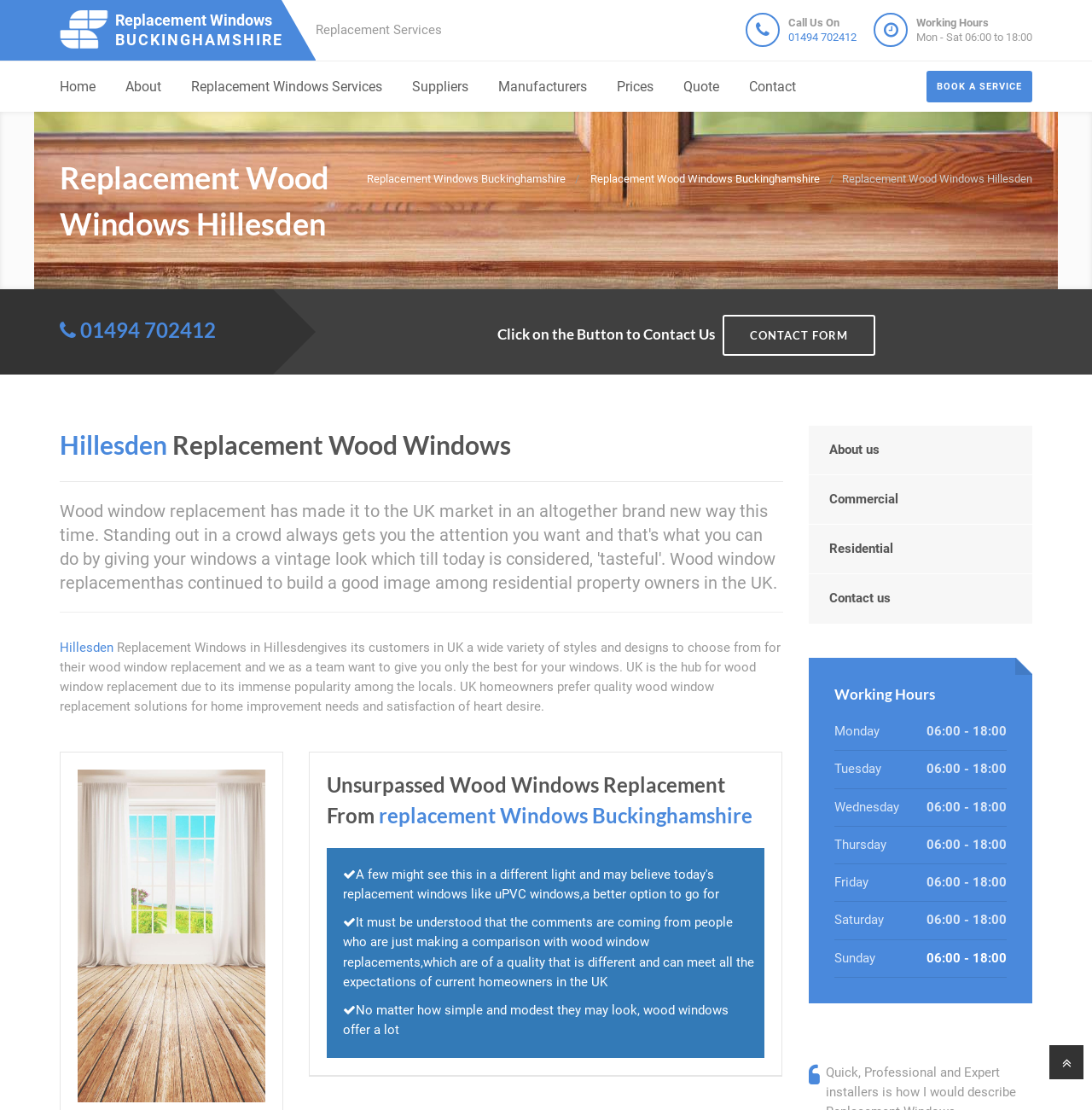Given the description "Replacement Windows Buckinghamshire", determine the bounding box of the corresponding UI element.

[0.336, 0.155, 0.518, 0.166]